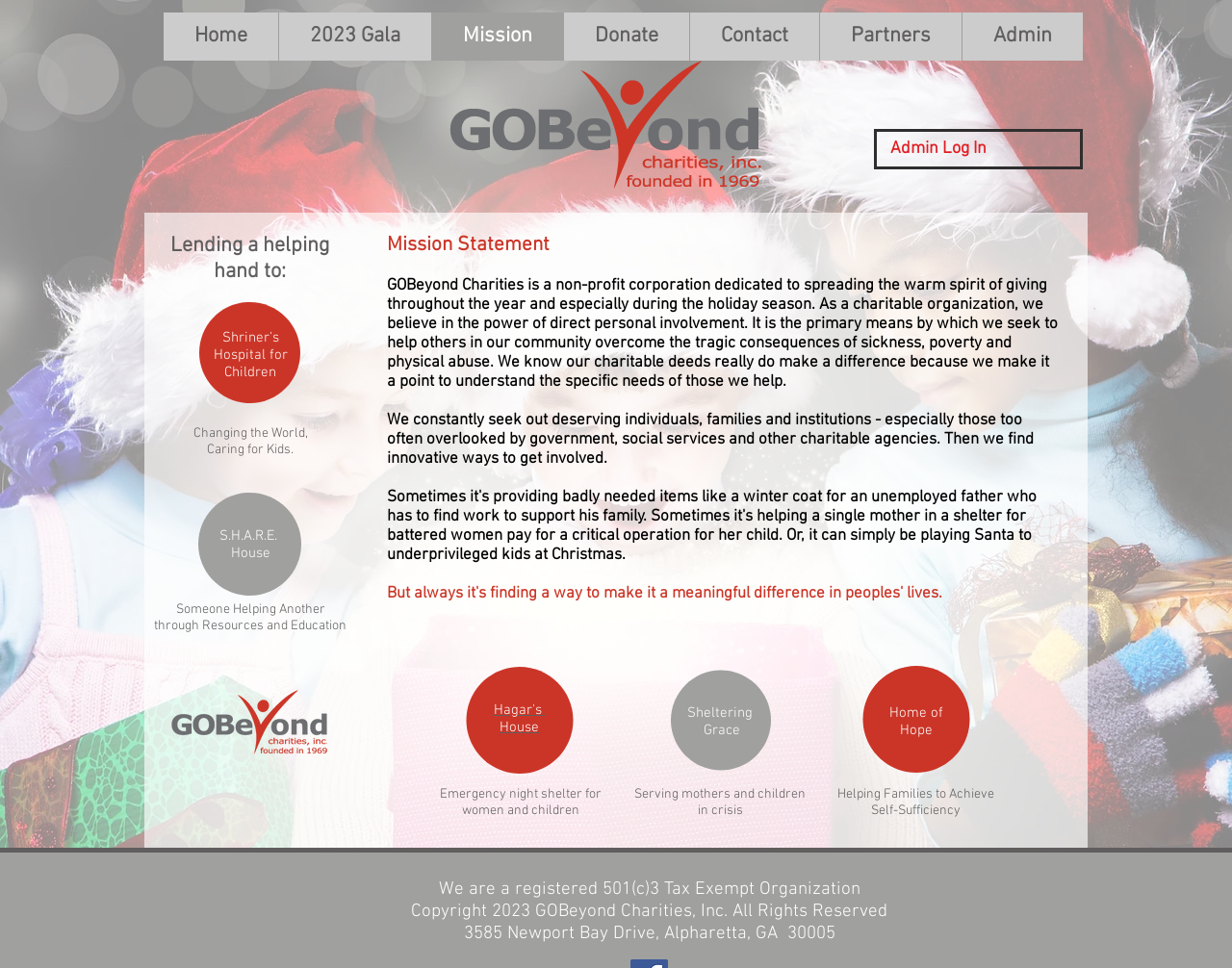Locate the bounding box coordinates of the clickable region necessary to complete the following instruction: "Check the 'Press Releases' link". Provide the coordinates in the format of four float numbers between 0 and 1, i.e., [left, top, right, bottom].

None